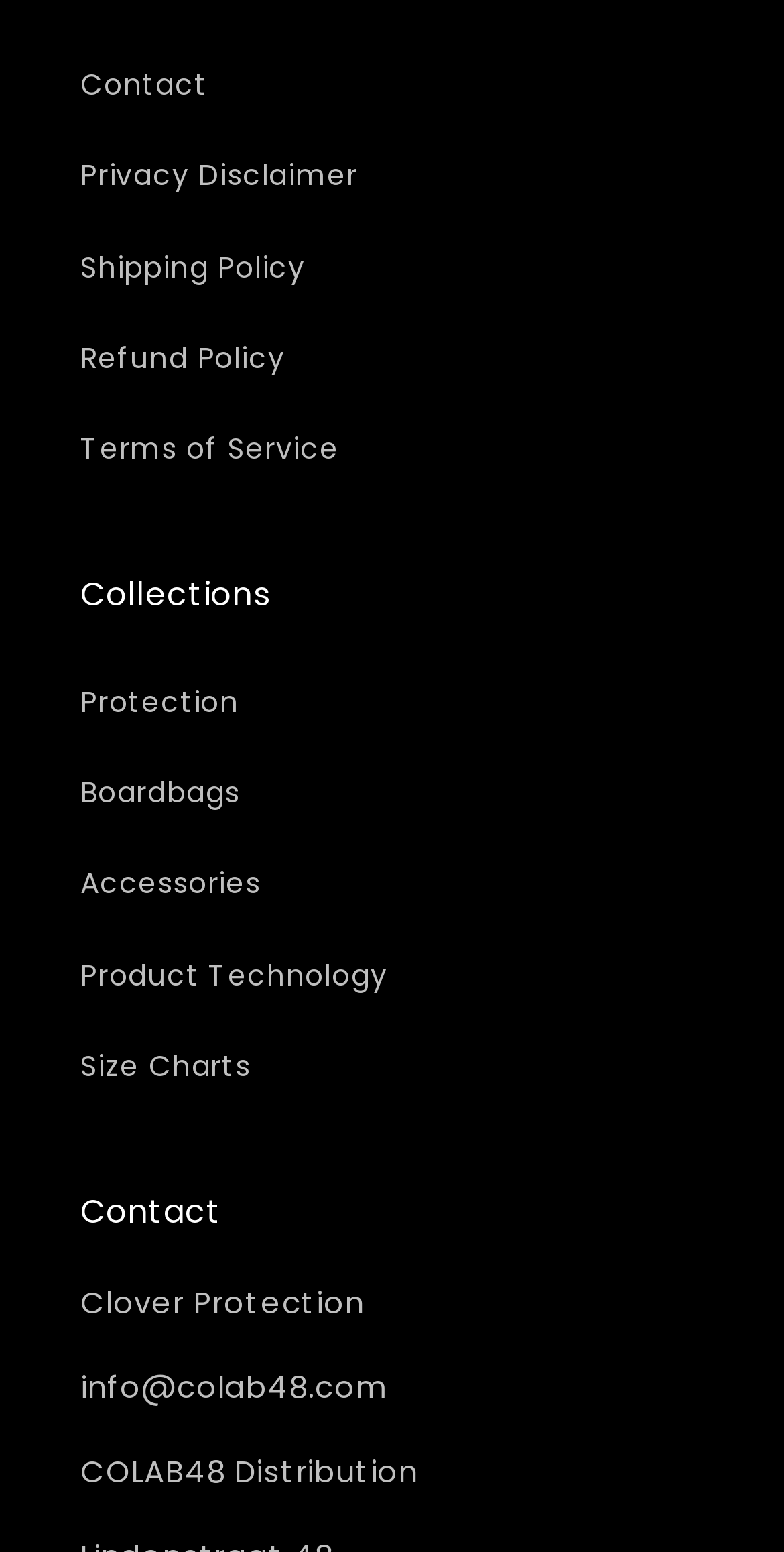Please determine the bounding box coordinates of the element's region to click in order to carry out the following instruction: "go to Protection". The coordinates should be four float numbers between 0 and 1, i.e., [left, top, right, bottom].

[0.103, 0.424, 0.897, 0.482]